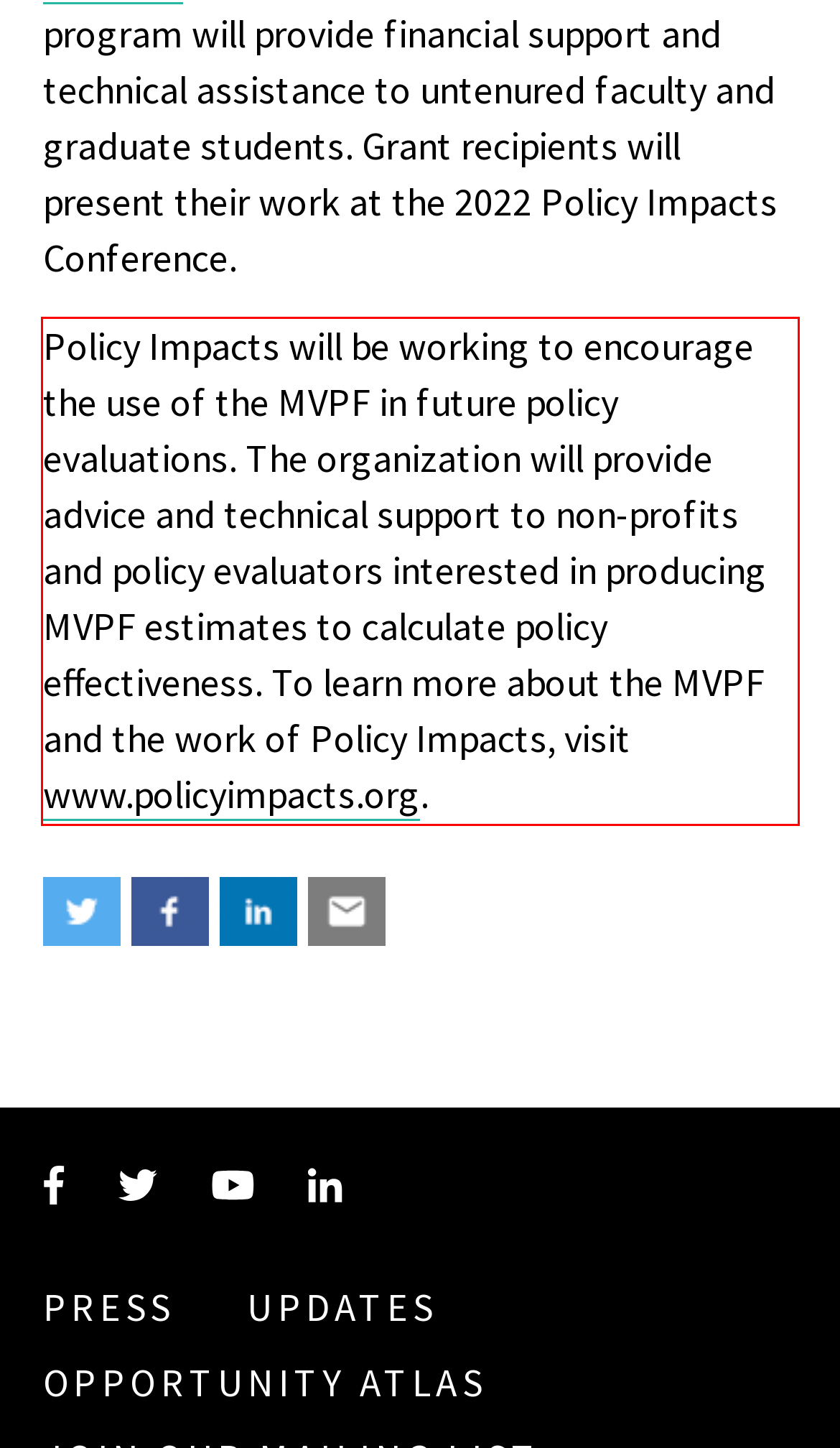Please extract the text content within the red bounding box on the webpage screenshot using OCR.

Policy Impacts will be working to encourage the use of the MVPF in future policy evaluations. The organization will provide advice and technical support to non-profits and policy evaluators interested in producing MVPF estimates to calculate policy effectiveness. To learn more about the MVPF and the work of Policy Impacts, visit www.policyimpacts.org.